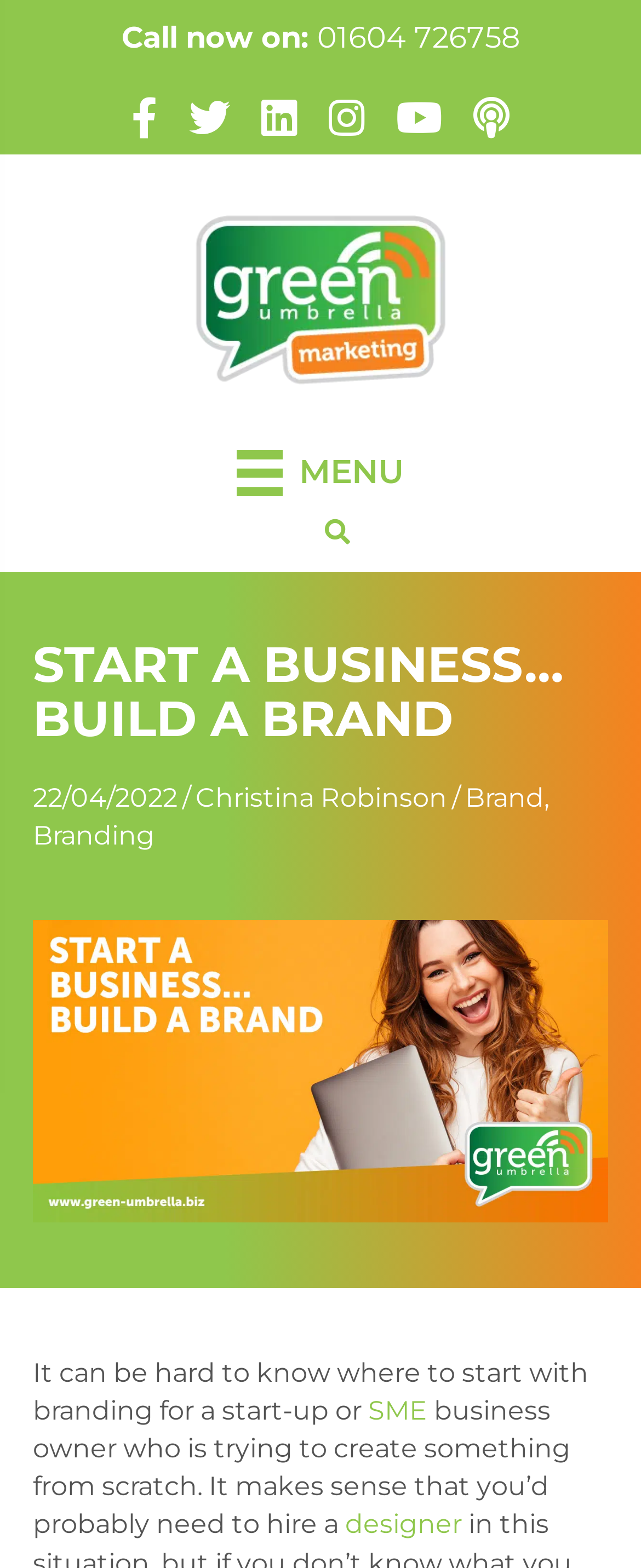Explain the features and main sections of the webpage comprehensively.

The webpage appears to be a business consulting or marketing services website, specifically focused on branding for start-ups and small to medium-sized enterprises (SMEs). 

At the top left, there is a call-to-action section with a "Call now" text and a phone number "01604 726758" next to it. Below this section, there is a logo of "Green Umbrella Marketing" with a link to the company's website. 

To the right of the logo, there is a "MENU" button. Above the menu button, there is a search bar that spans across the top of the page. 

The main content of the webpage starts with a large heading "START A BUSINESS…BUILD A BRAND" in the middle of the page. Below the heading, there is a date "22/04/2022" and a section with links to "Christina Robinson", "Brand", "Branding", and a comma separating them. 

Further down, there is a large image with the text "Start a business build a brand" on it. Below the image, there is a paragraph of text that discusses the challenges of branding for start-ups and SMEs, with links to "SME" and "designer" within the text.